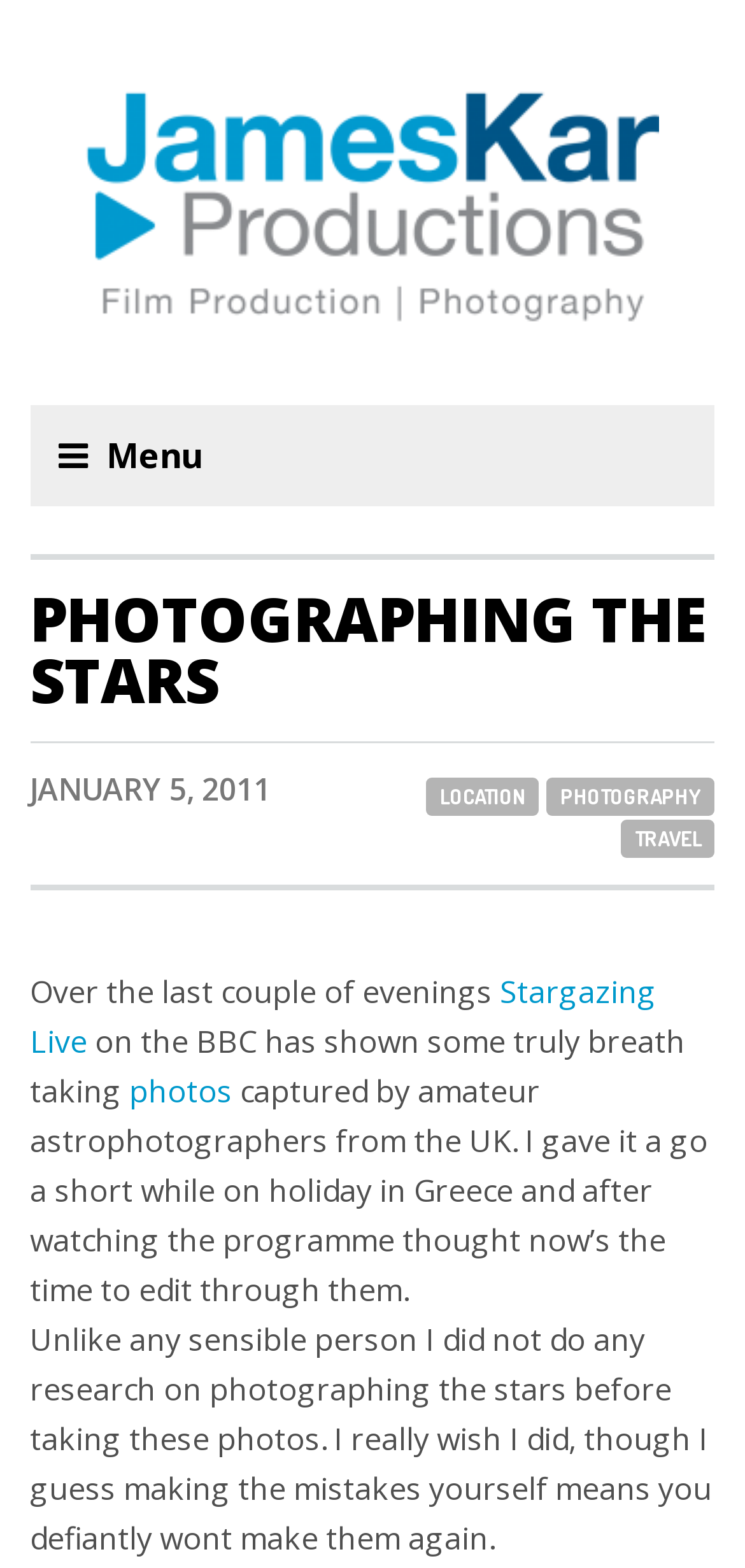Locate and provide the bounding box coordinates for the HTML element that matches this description: "photos".

[0.173, 0.682, 0.312, 0.709]